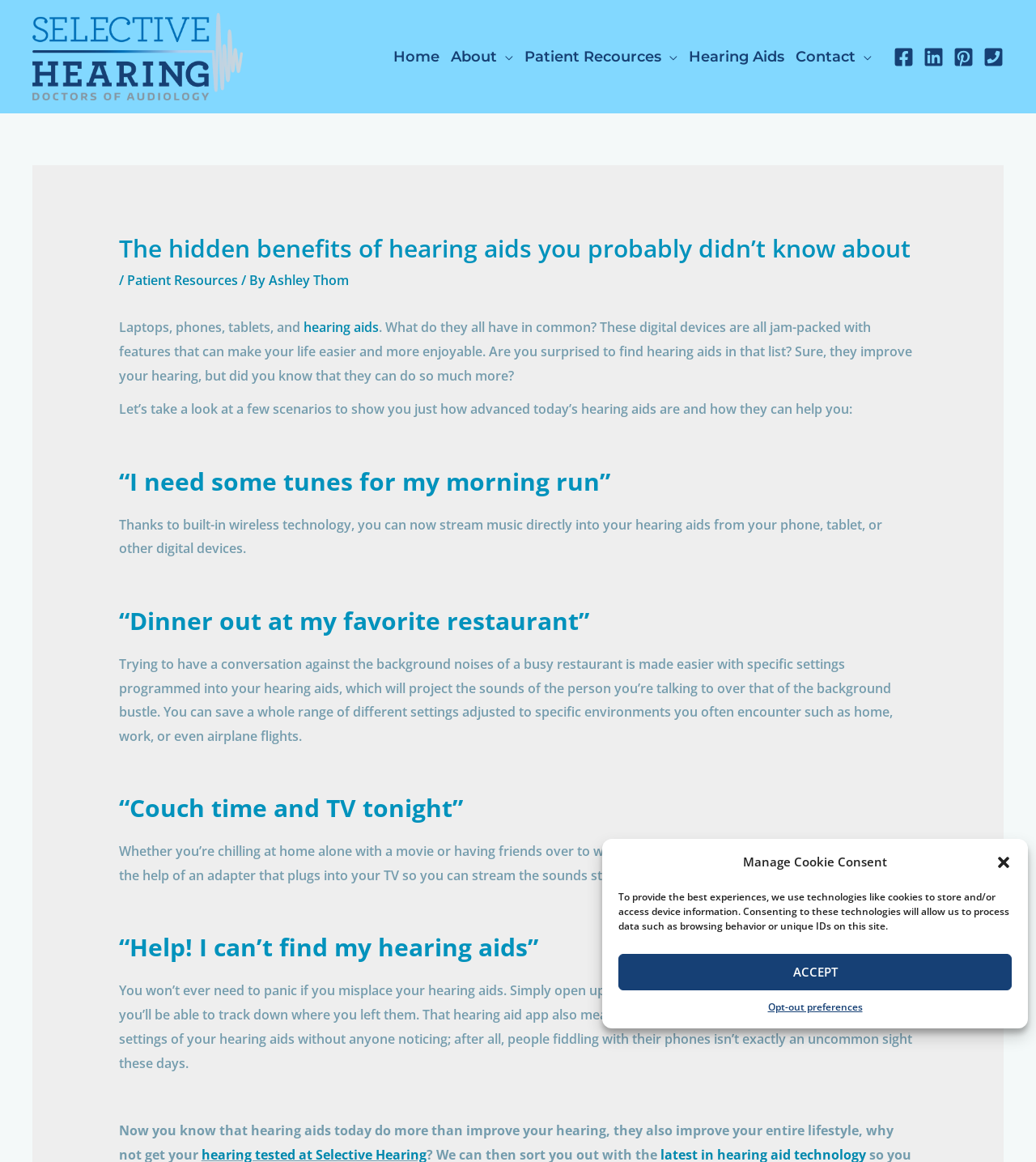Select the bounding box coordinates of the element I need to click to carry out the following instruction: "Open the 'Patient Recources' page".

[0.122, 0.233, 0.229, 0.249]